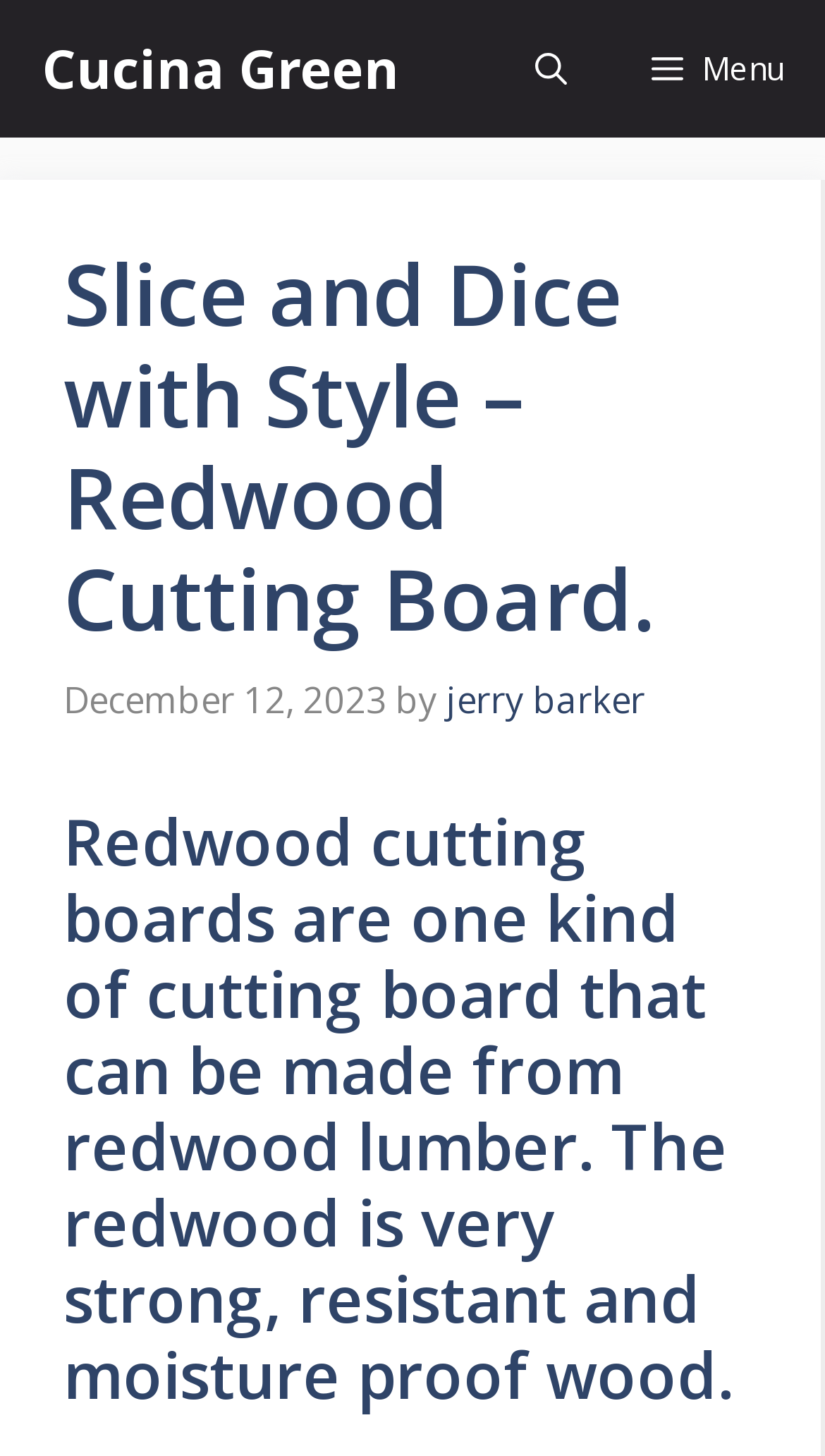Utilize the details in the image to thoroughly answer the following question: What is the characteristic of redwood lumber?

According to the webpage content, specifically the heading 'Redwood cutting boards are one kind of cutting board that can be made from redwood lumber. The redwood is very strong, resistant and moisture proof wood.', it can be inferred that the characteristic of redwood lumber is that it is strong, resistant, and moisture proof.